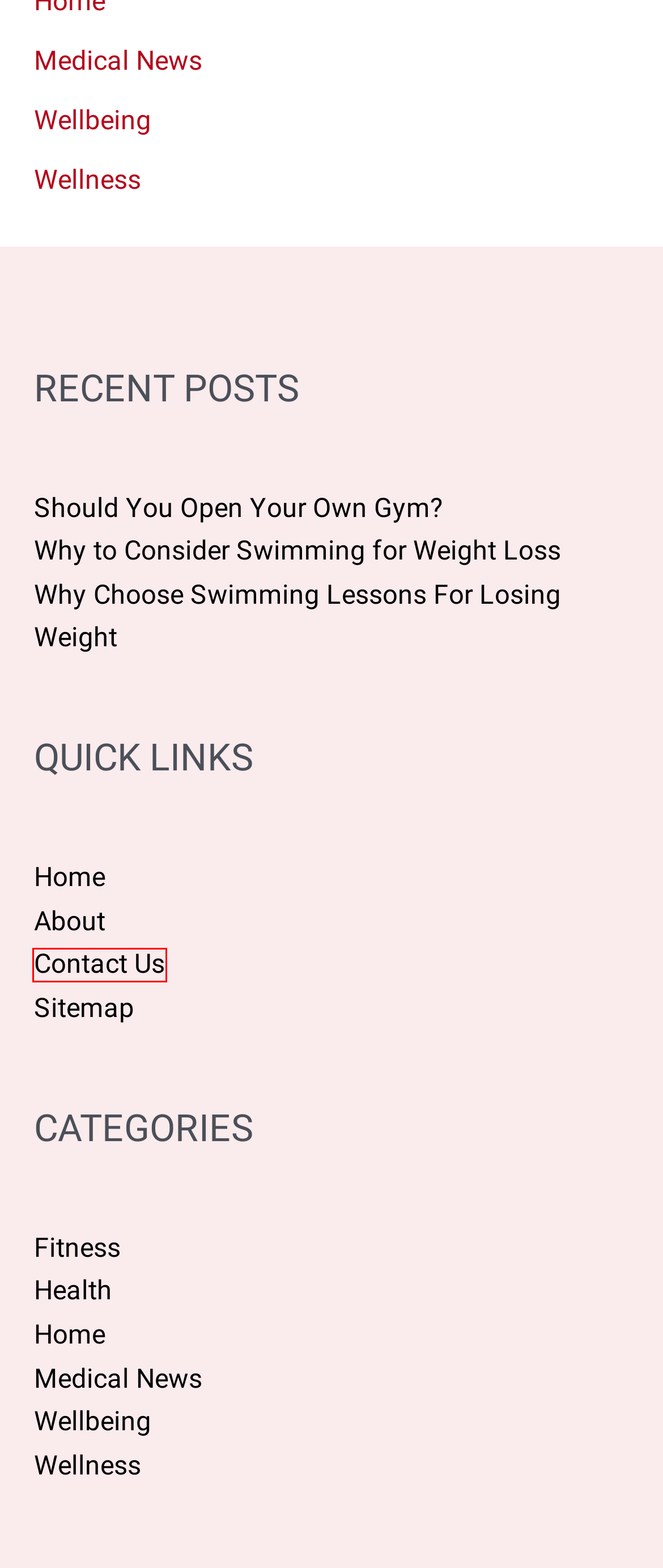Examine the screenshot of a webpage with a red bounding box around an element. Then, select the webpage description that best represents the new page after clicking the highlighted element. Here are the descriptions:
A. Health Archives - Aspire Fitness Club
B. Medical News Archives - Aspire Fitness Club
C. Meet the Team | Aspire Fitness Club
D. Fun Kid-Friendly Concepts for Health Drives | Aspire Fitness Club
E. Sitemap - Aspire Fitness Club
F. Wellbeing Archives - Aspire Fitness Club
G. Get in Touch With Us | Aspire Fitness Club
H. Wellness Archives - Aspire Fitness Club

G